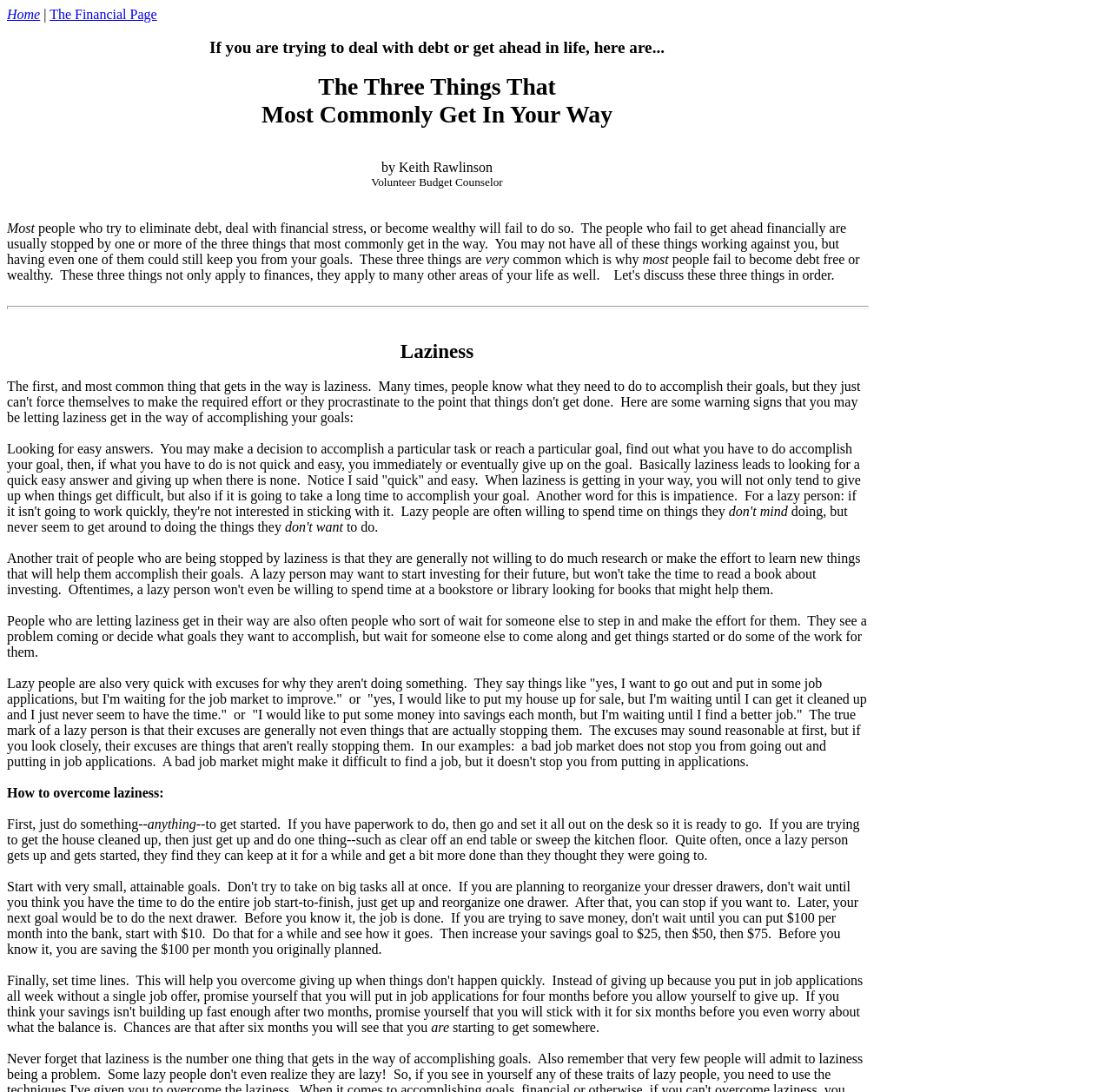Provide the bounding box coordinates of the UI element this sentence describes: "Home".

[0.006, 0.006, 0.036, 0.02]